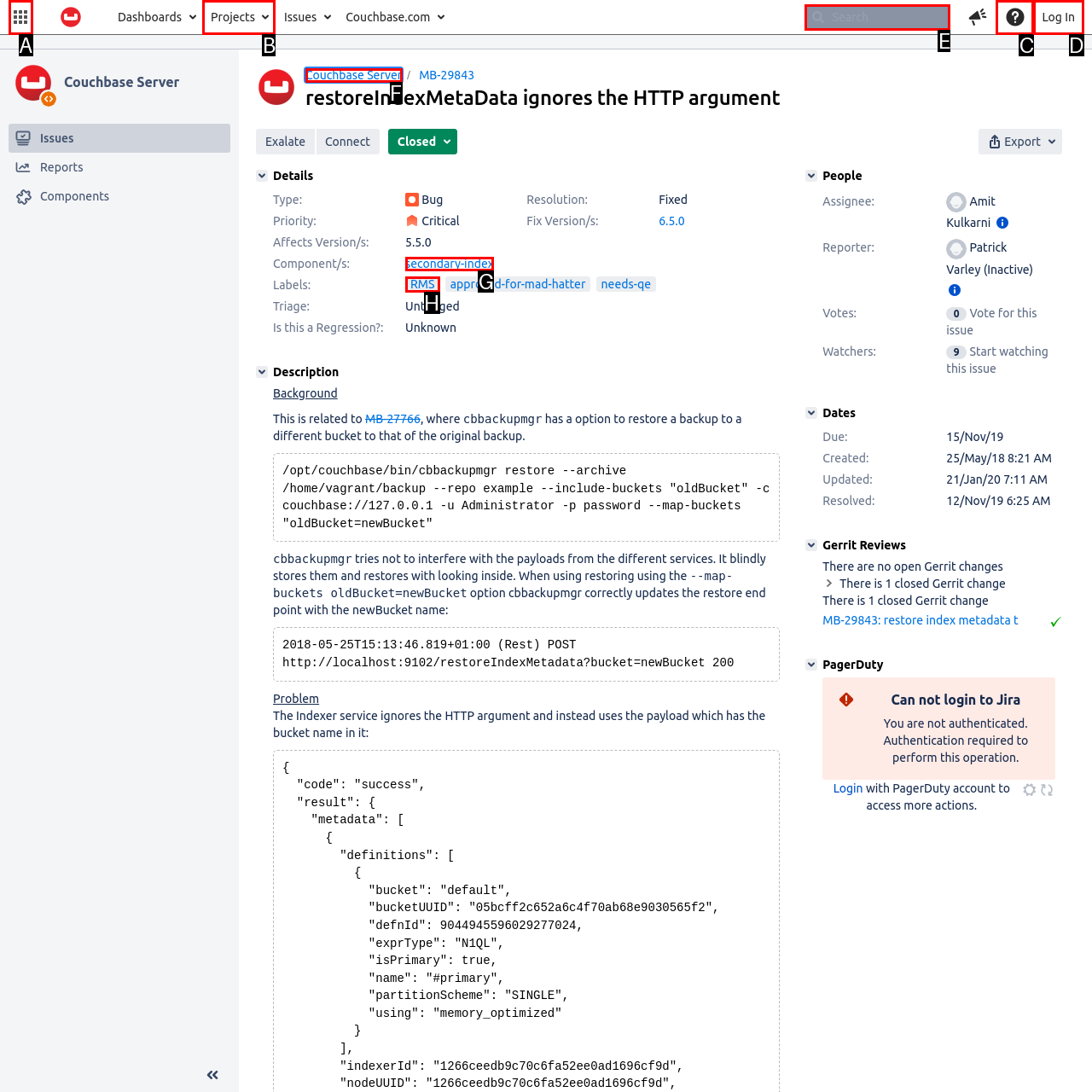Based on the given description: Help, determine which HTML element is the best match. Respond with the letter of the chosen option.

C